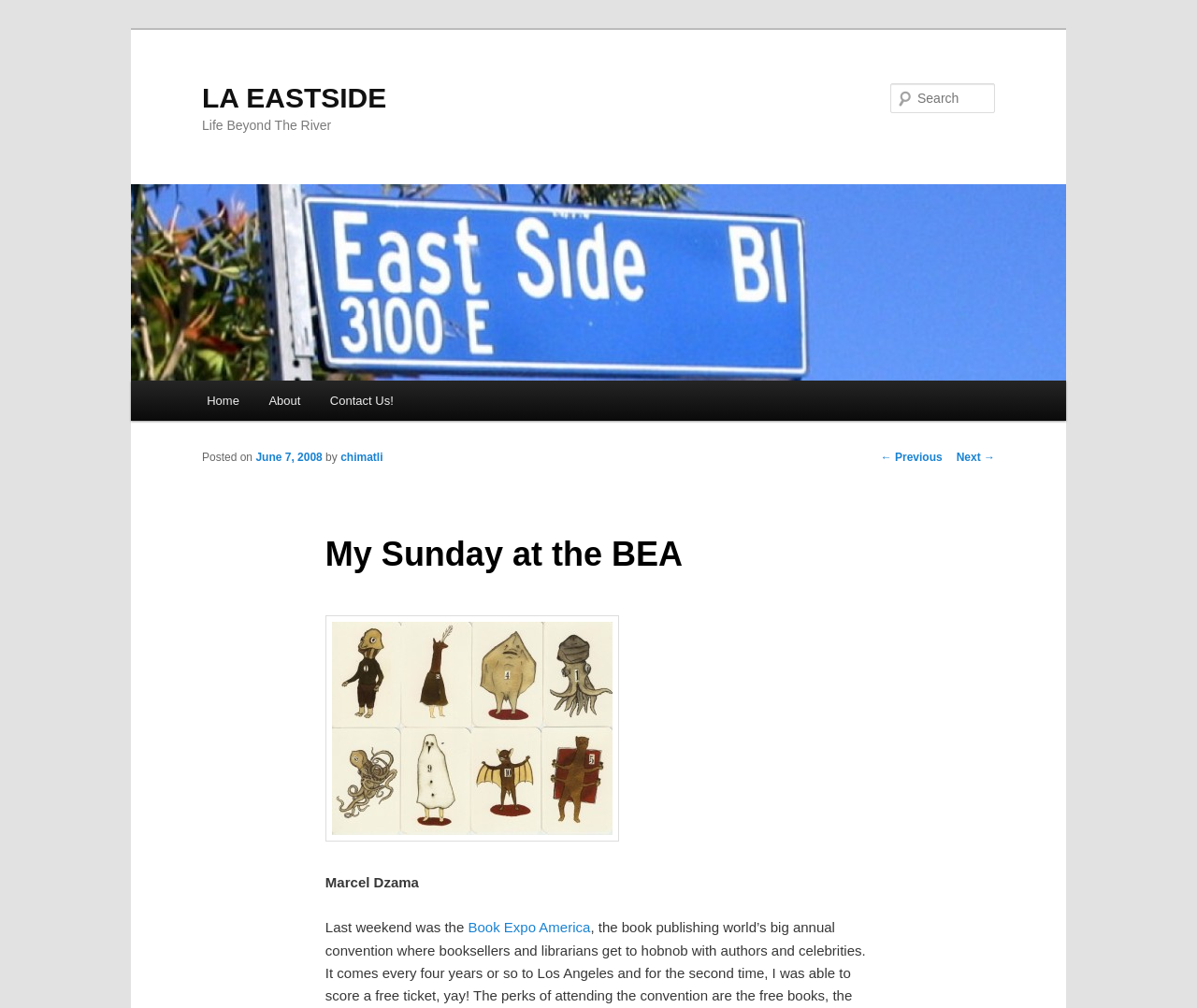Use a single word or phrase to answer the question: 
What is the author of the post?

chimatli